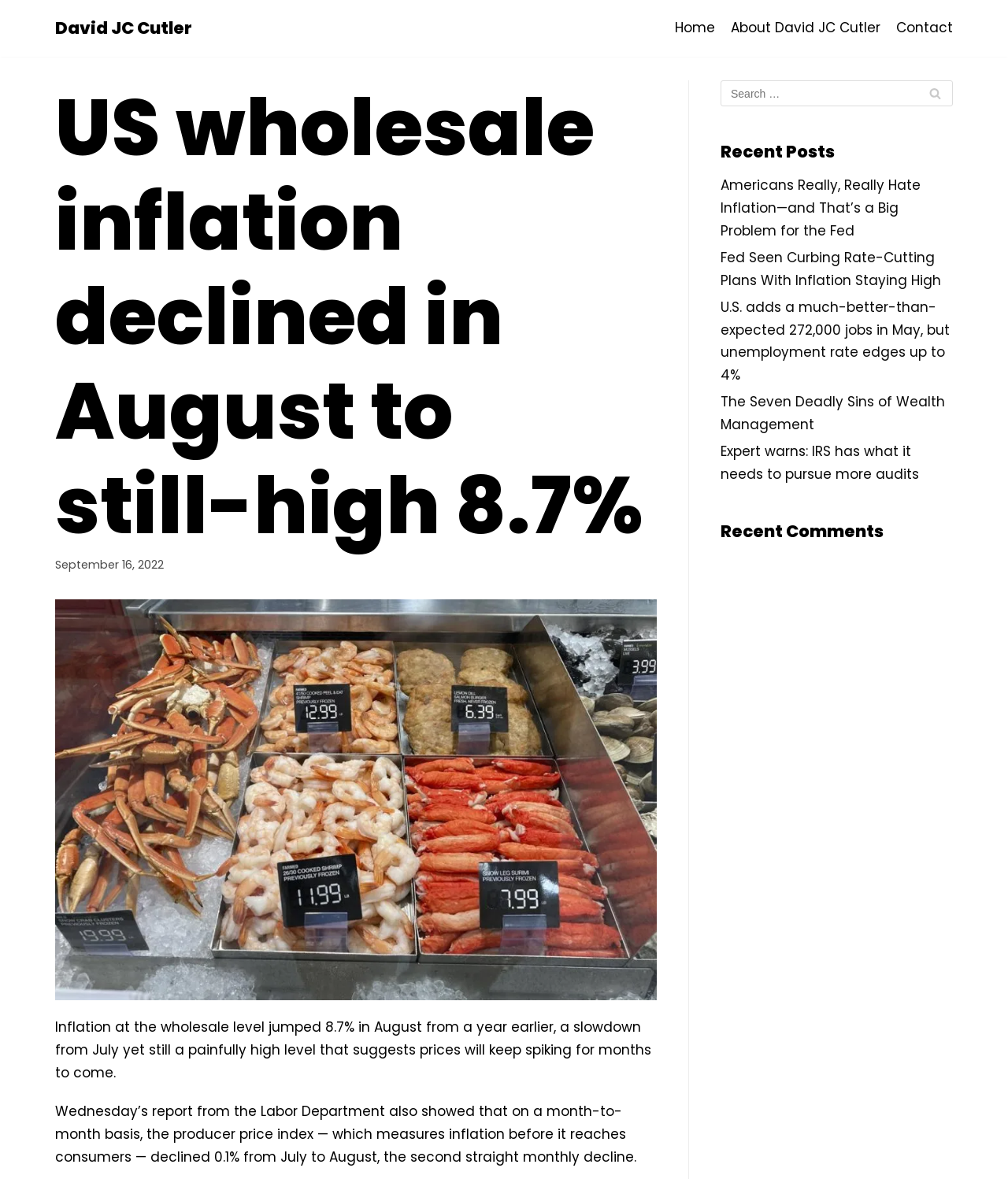Please extract and provide the main headline of the webpage.

US wholesale inflation declined in August to still-high 8.7%